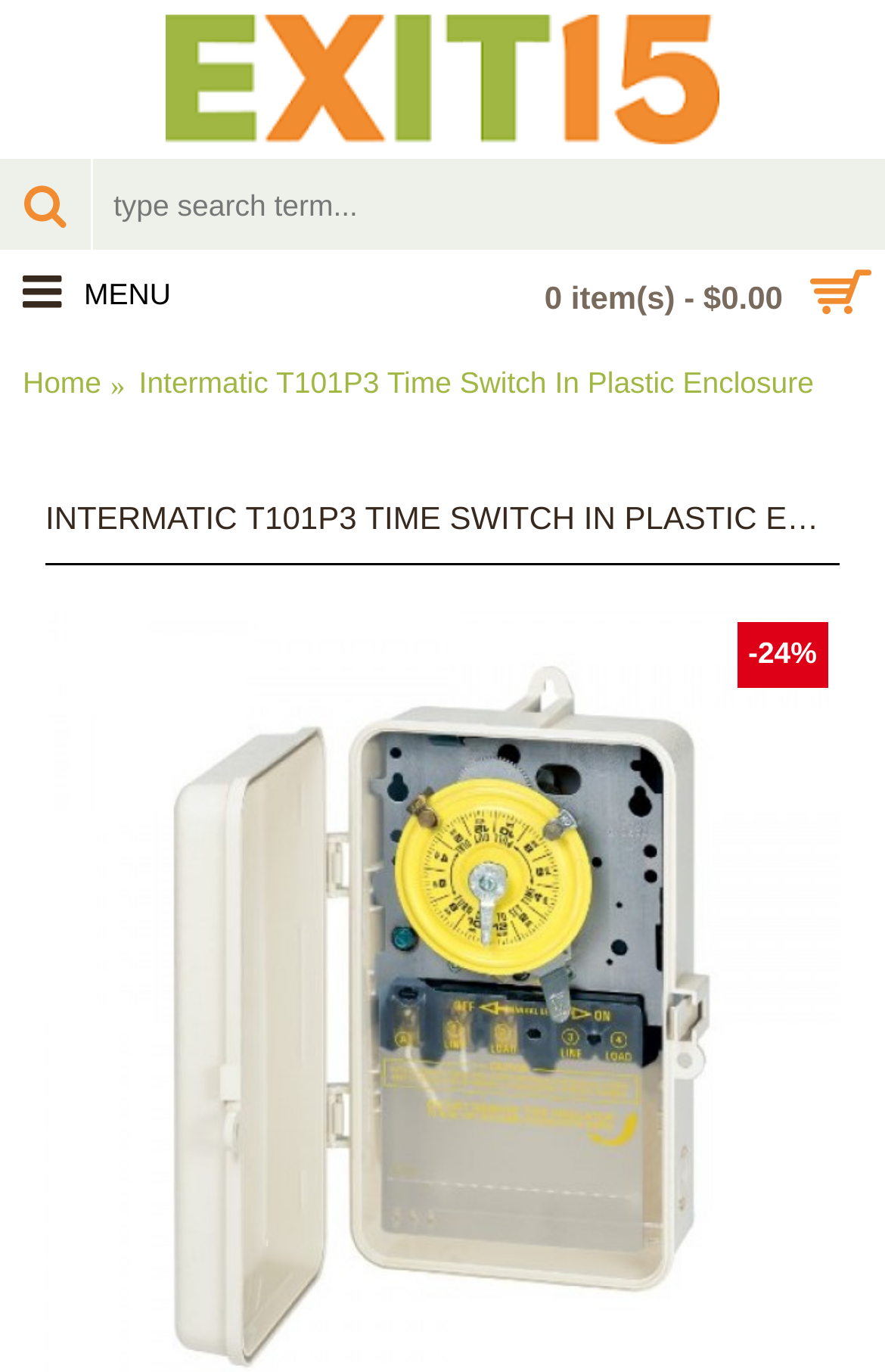Give a detailed account of the webpage's layout and content.

The webpage is about the Intermatic T101P3 Time Switch In Plastic Enclosure. At the top, there is a navigation section with a logo of "Exit 15 Corporation" on the left, accompanied by a search bar and a search button. On the right side of the navigation section, there is a button displaying the number of items in the shopping cart and the total cost.

Below the navigation section, there is a menu section with a "MENU" label. Underneath the menu section, there are two links: "Home" on the left and the product title "Intermatic T101P3 Time Switch In Plastic Enclosure" on the right.

The main content of the webpage is a product description, with a heading that matches the product title. The product description is followed by a discount label indicating a 24% discount.